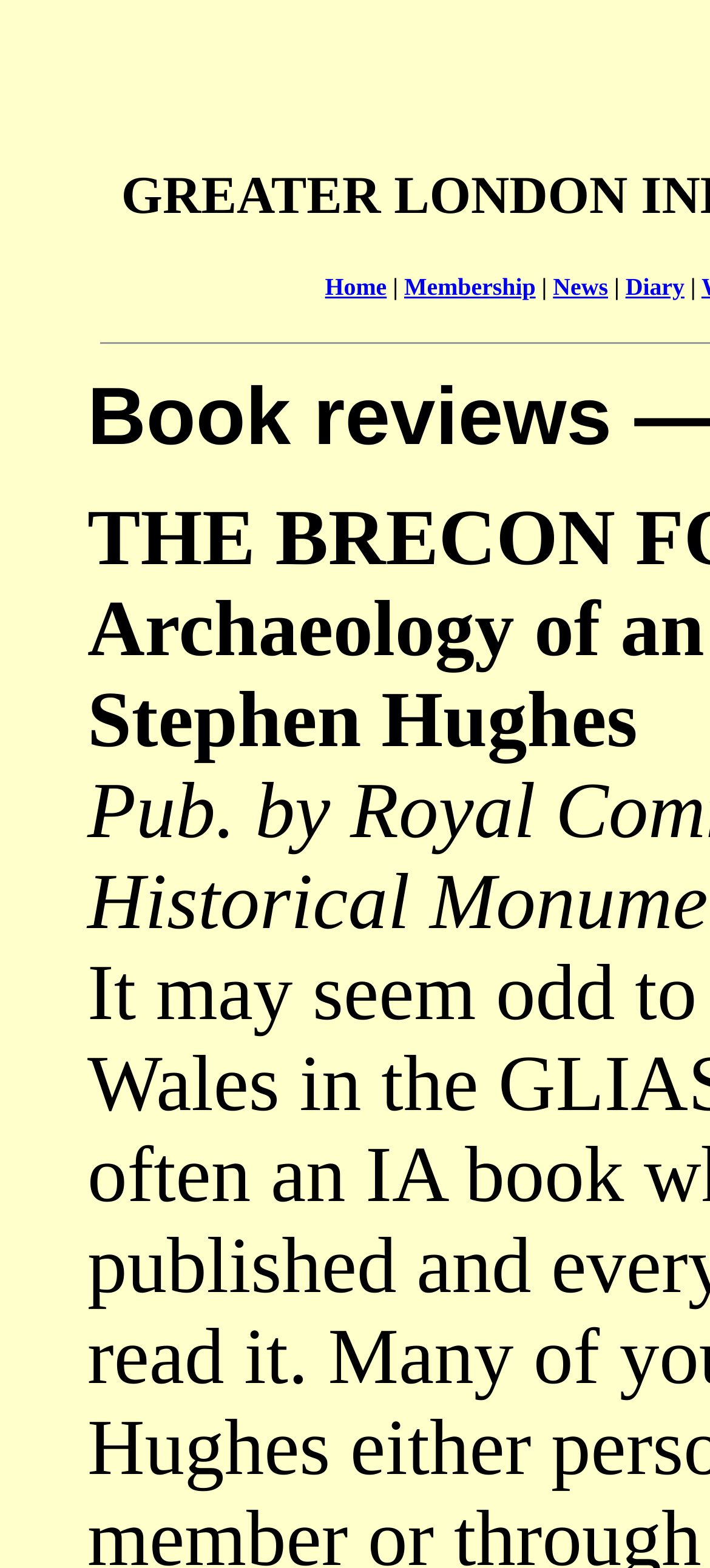Show the bounding box coordinates for the HTML element as described: "Membership".

[0.569, 0.174, 0.754, 0.191]